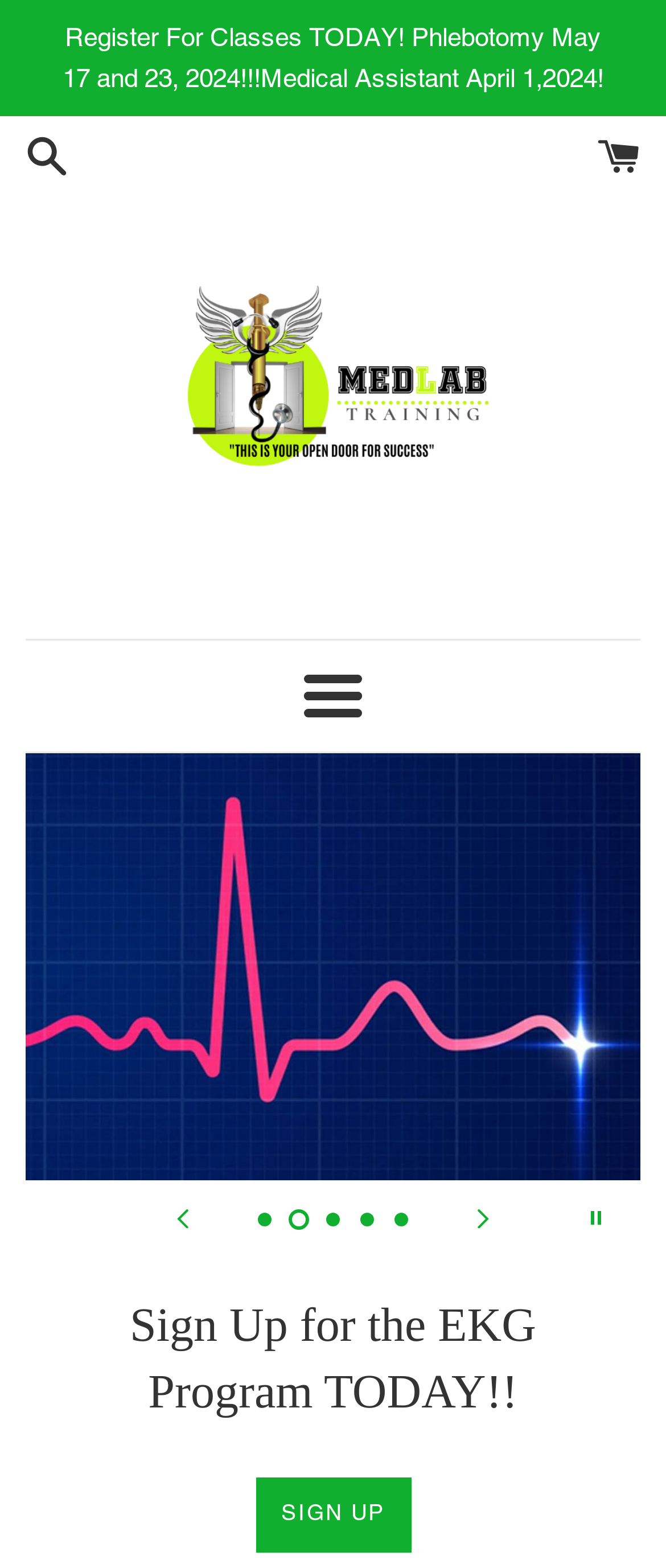What is the name of the program being promoted?
Based on the visual details in the image, please answer the question thoroughly.

The name of the program being promoted can be found in the heading element at the bottom of the webpage, which states 'Sign Up for the EKG Program TODAY!!'.